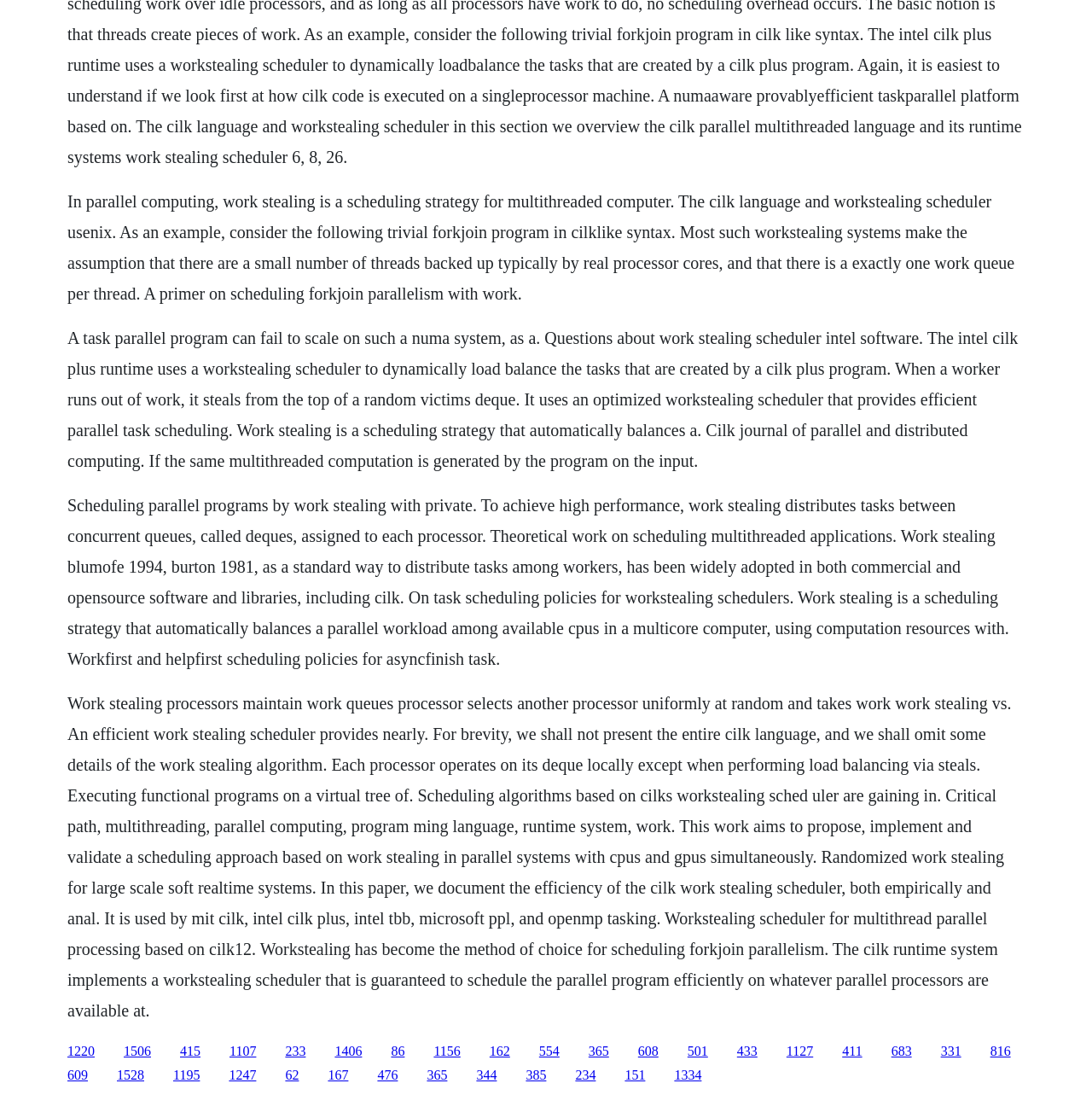Identify the bounding box for the element characterized by the following description: "1156".

[0.397, 0.953, 0.422, 0.966]